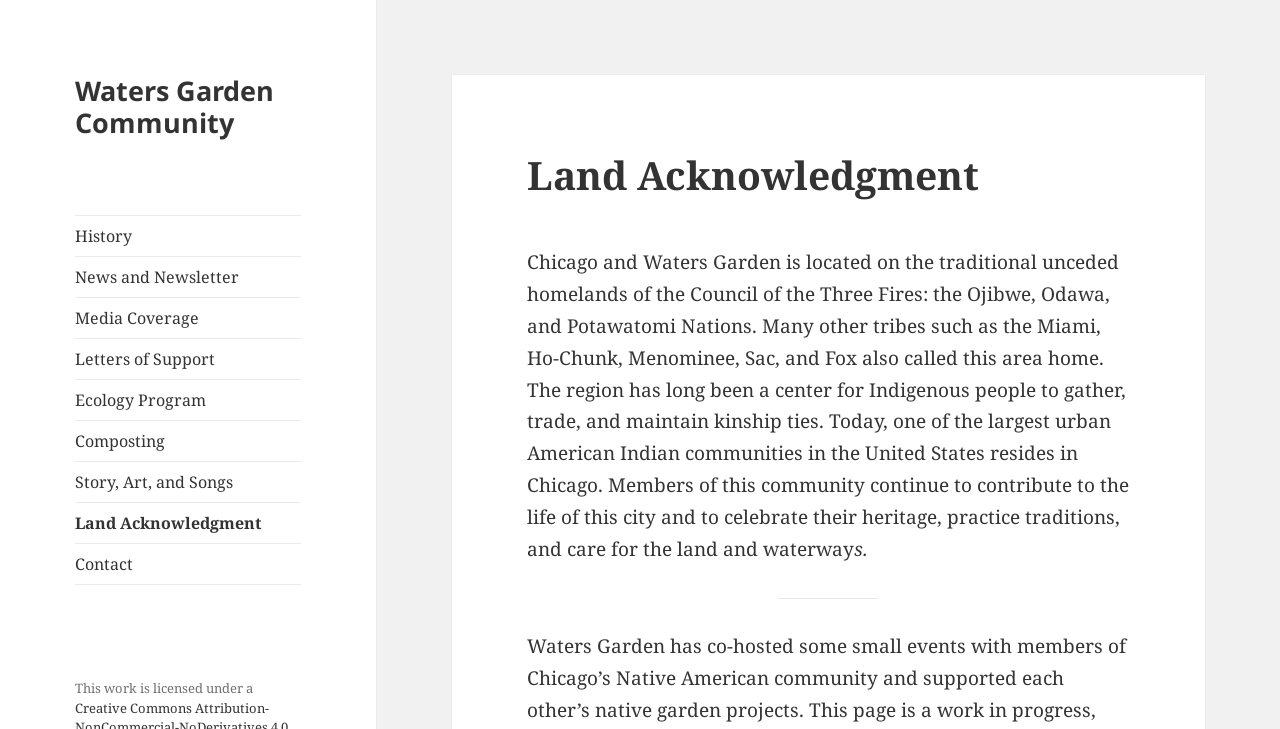Locate the UI element described by Story, Art, and Songs in the provided webpage screenshot. Return the bounding box coordinates in the format (top-left x, top-left y, bottom-right x, bottom-right y), ensuring all values are between 0 and 1.

[0.059, 0.633, 0.235, 0.688]